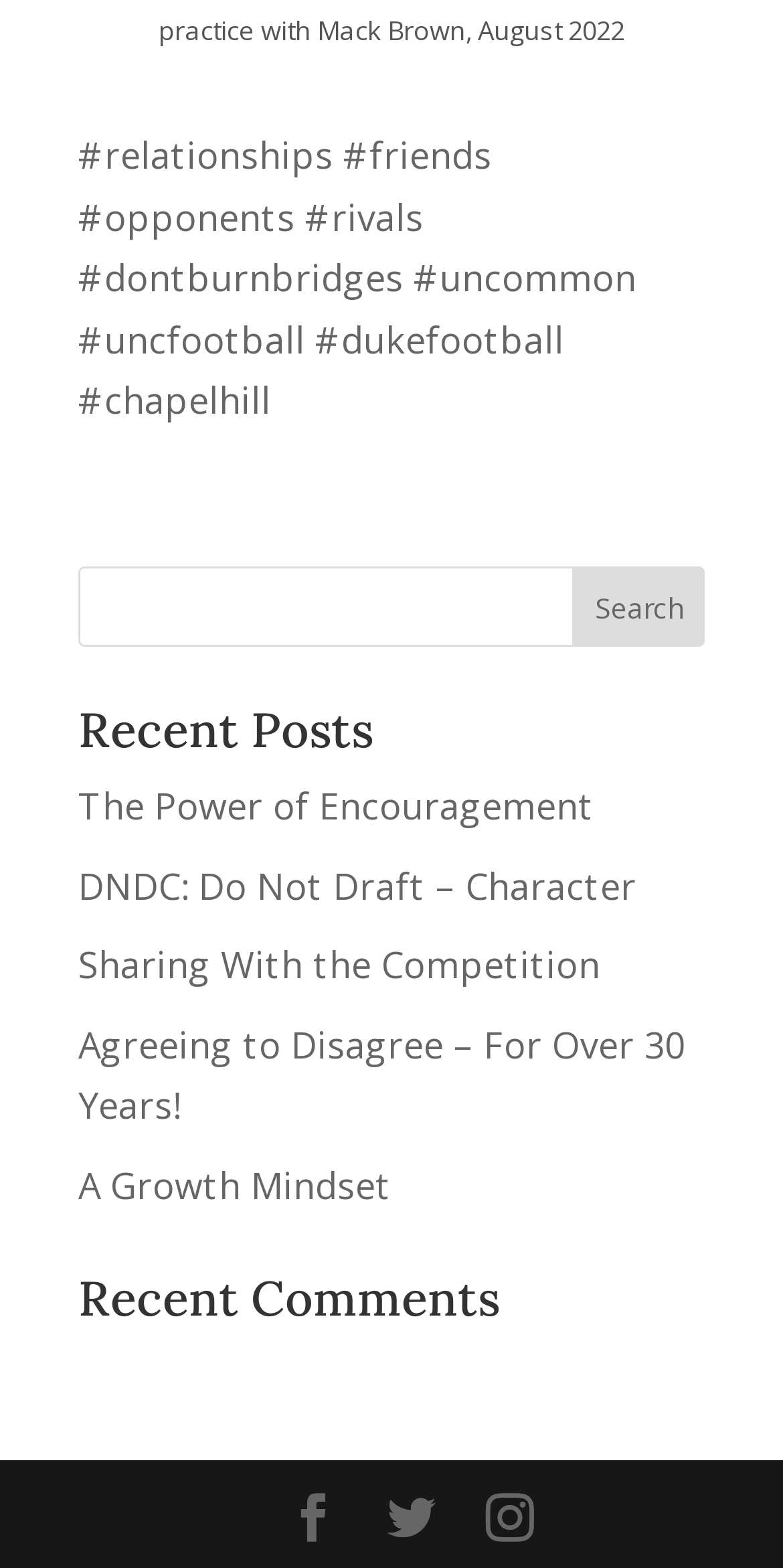Identify the bounding box coordinates for the element that needs to be clicked to fulfill this instruction: "click the Search button". Provide the coordinates in the format of four float numbers between 0 and 1: [left, top, right, bottom].

[0.732, 0.361, 0.9, 0.412]